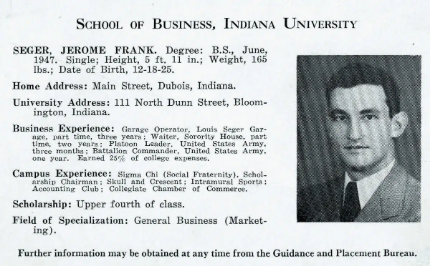What fraternity was Jerome Frank Seger a member of?
Please give a well-detailed answer to the question.

The caption highlights Jerome Frank Seger's campus experiences, including his membership in the Sigma Chi fraternity, which is a social fraternity.